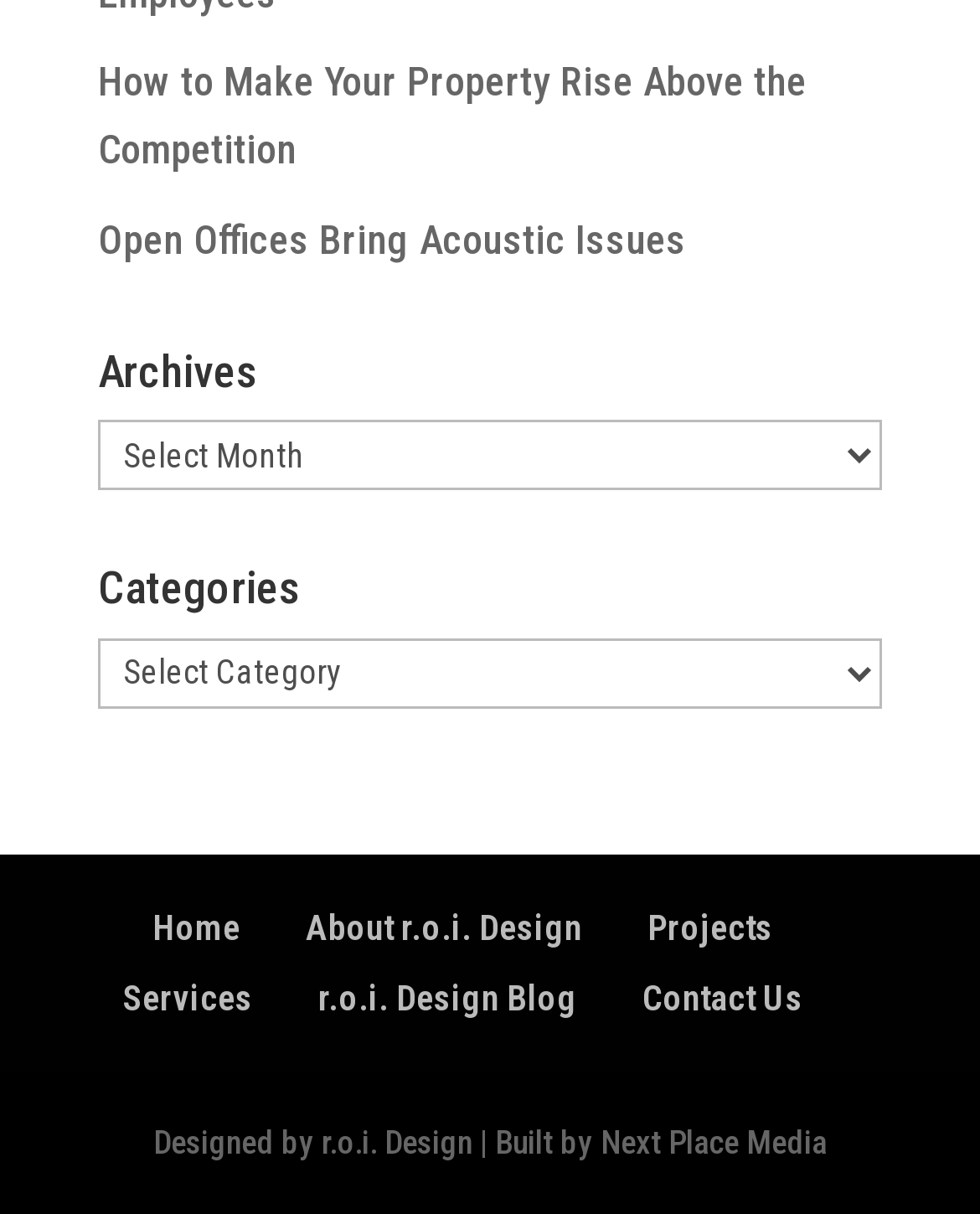Specify the bounding box coordinates of the region I need to click to perform the following instruction: "read the article about making your property rise above the competition". The coordinates must be four float numbers in the range of 0 to 1, i.e., [left, top, right, bottom].

[0.1, 0.048, 0.823, 0.144]